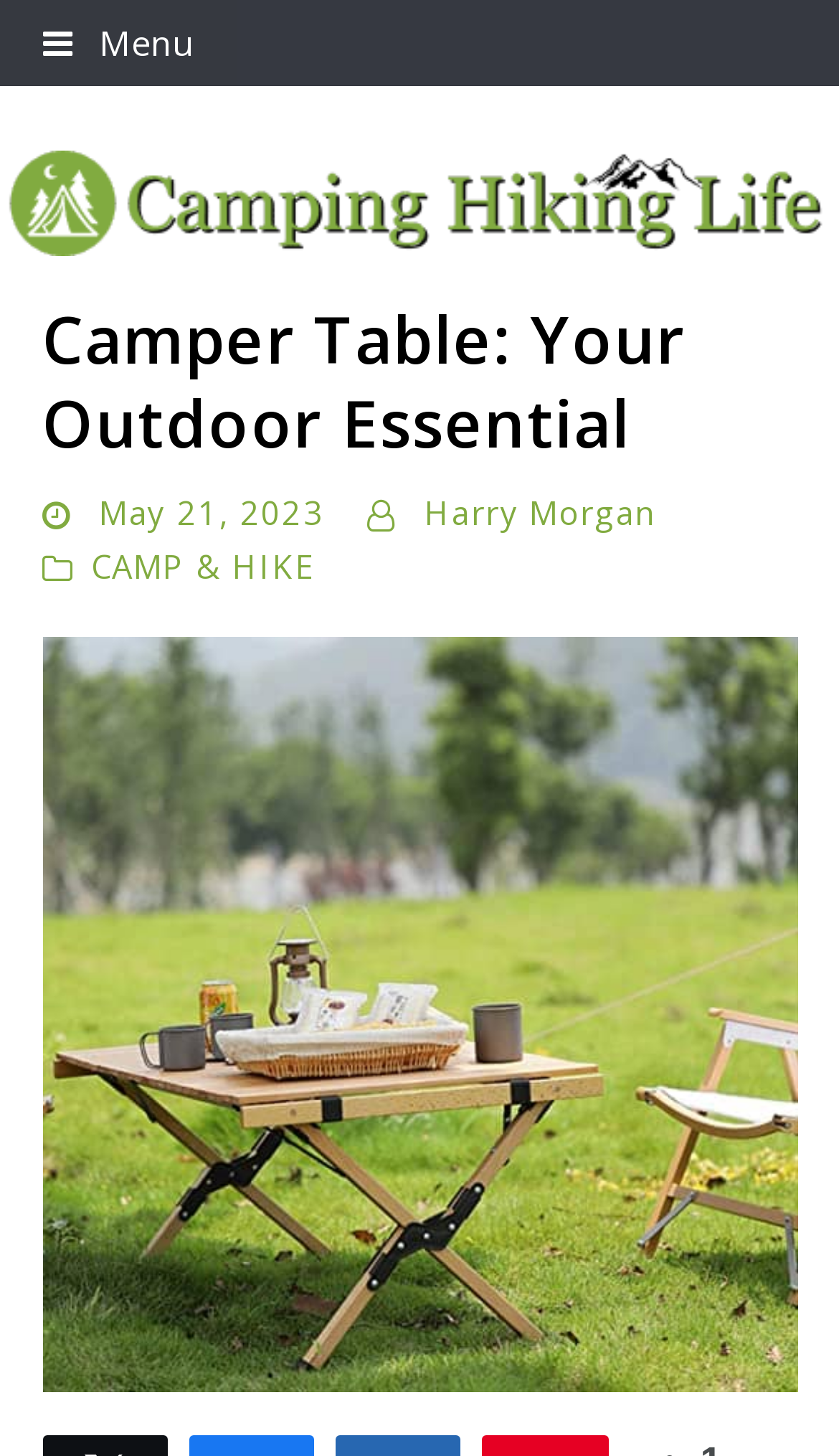What is the name of the website?
Analyze the image and provide a thorough answer to the question.

I determined the answer by looking at the link element with the text 'camping hiking life' and the heading element with the text 'Camping Hiking Life', which suggests that the website's name is 'Camping Hiking Life'.